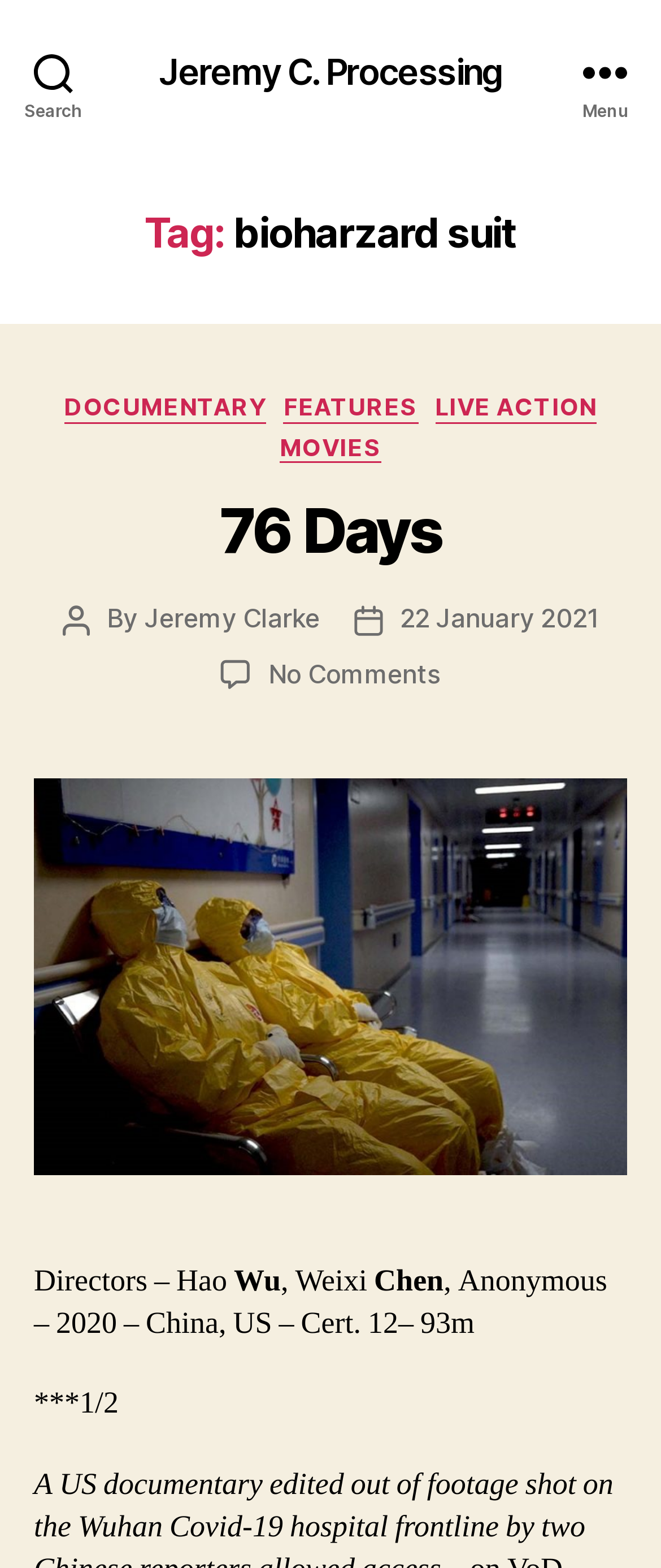Please identify the bounding box coordinates of where to click in order to follow the instruction: "Read the post about 76 Days".

[0.051, 0.317, 0.949, 0.362]